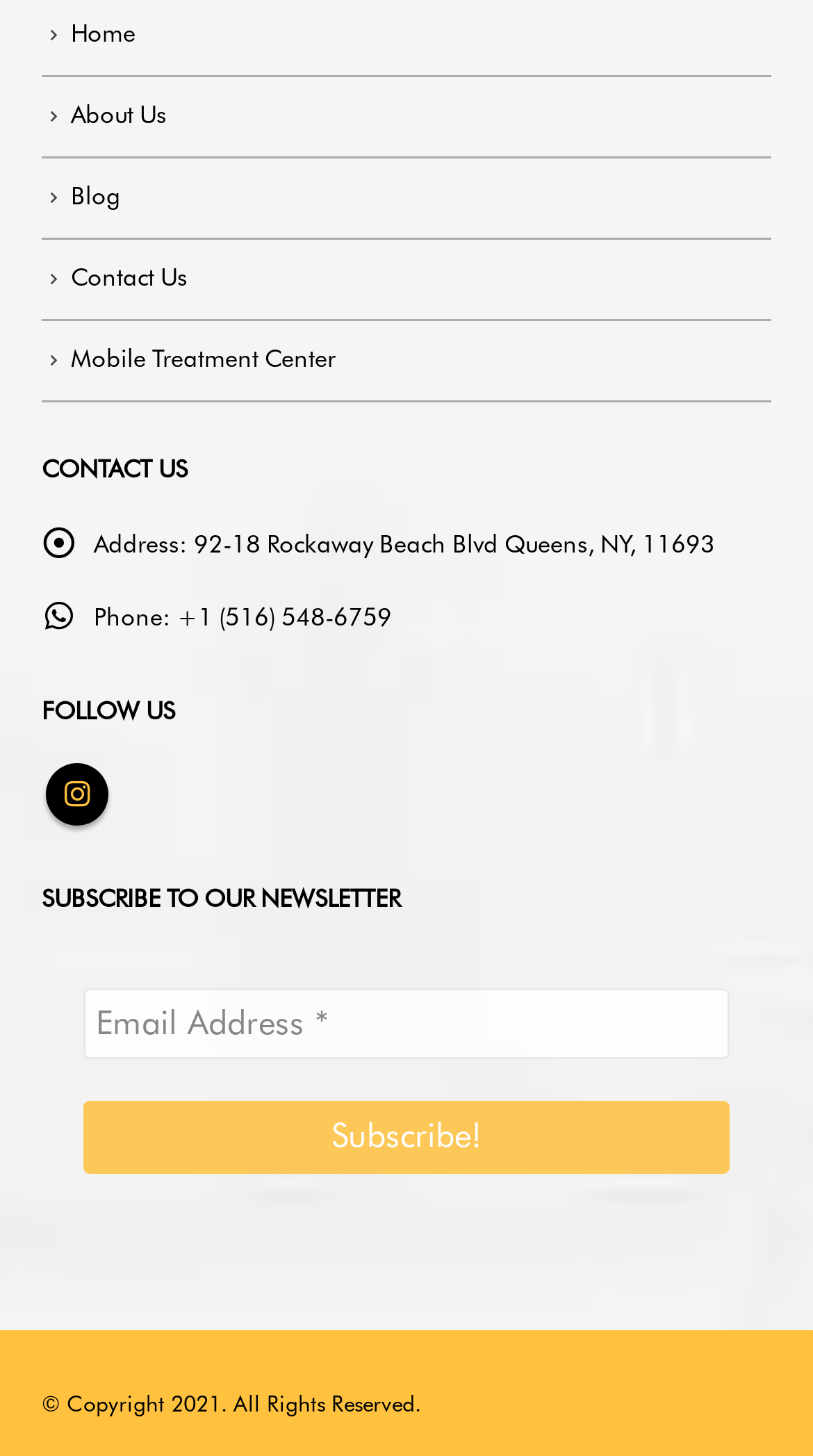What is the purpose of the textbox in the 'SUBSCRIBE TO OUR NEWSLETTER' section?
Use the image to answer the question with a single word or phrase.

Email Address